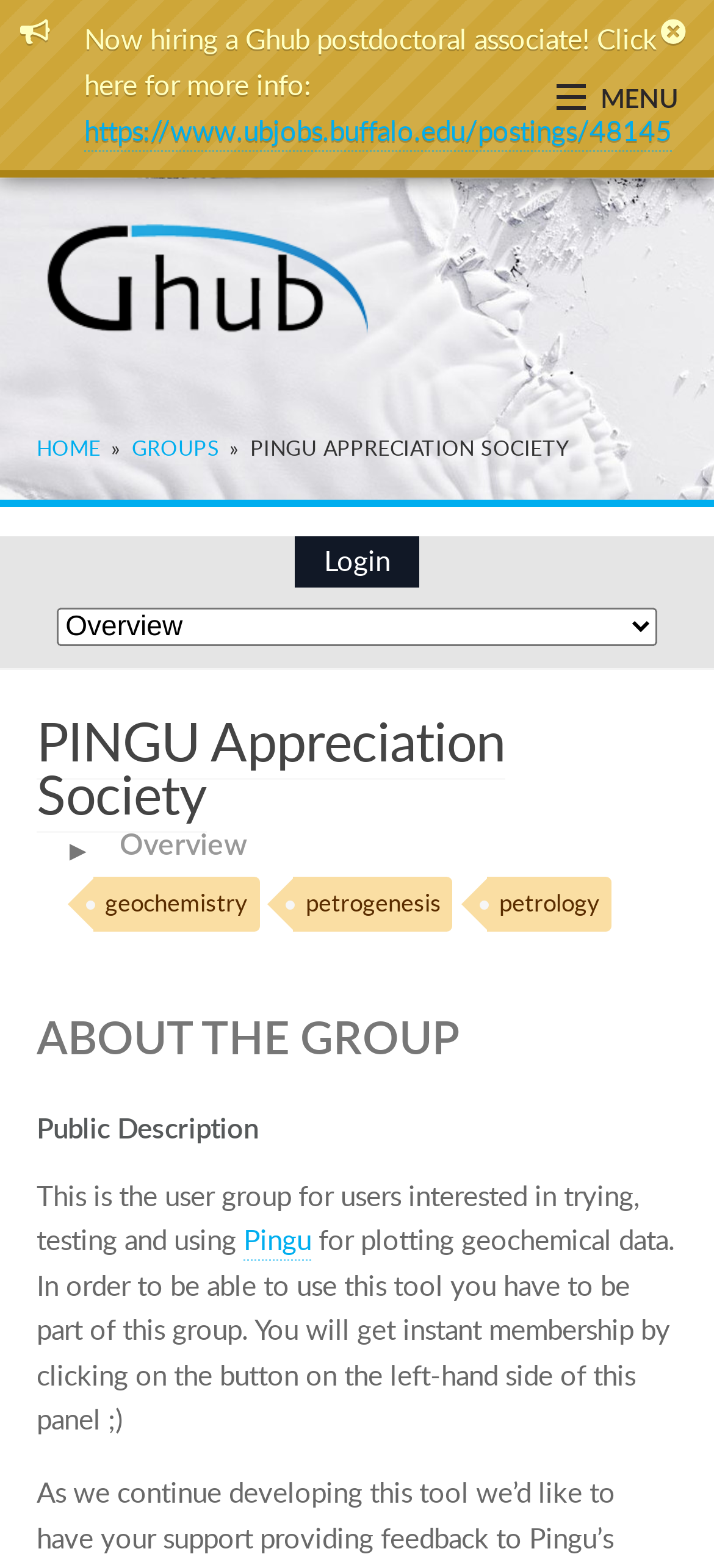Determine the bounding box coordinates of the element's region needed to click to follow the instruction: "Learn more about BRANDING & REBRANDING". Provide these coordinates as four float numbers between 0 and 1, formatted as [left, top, right, bottom].

None